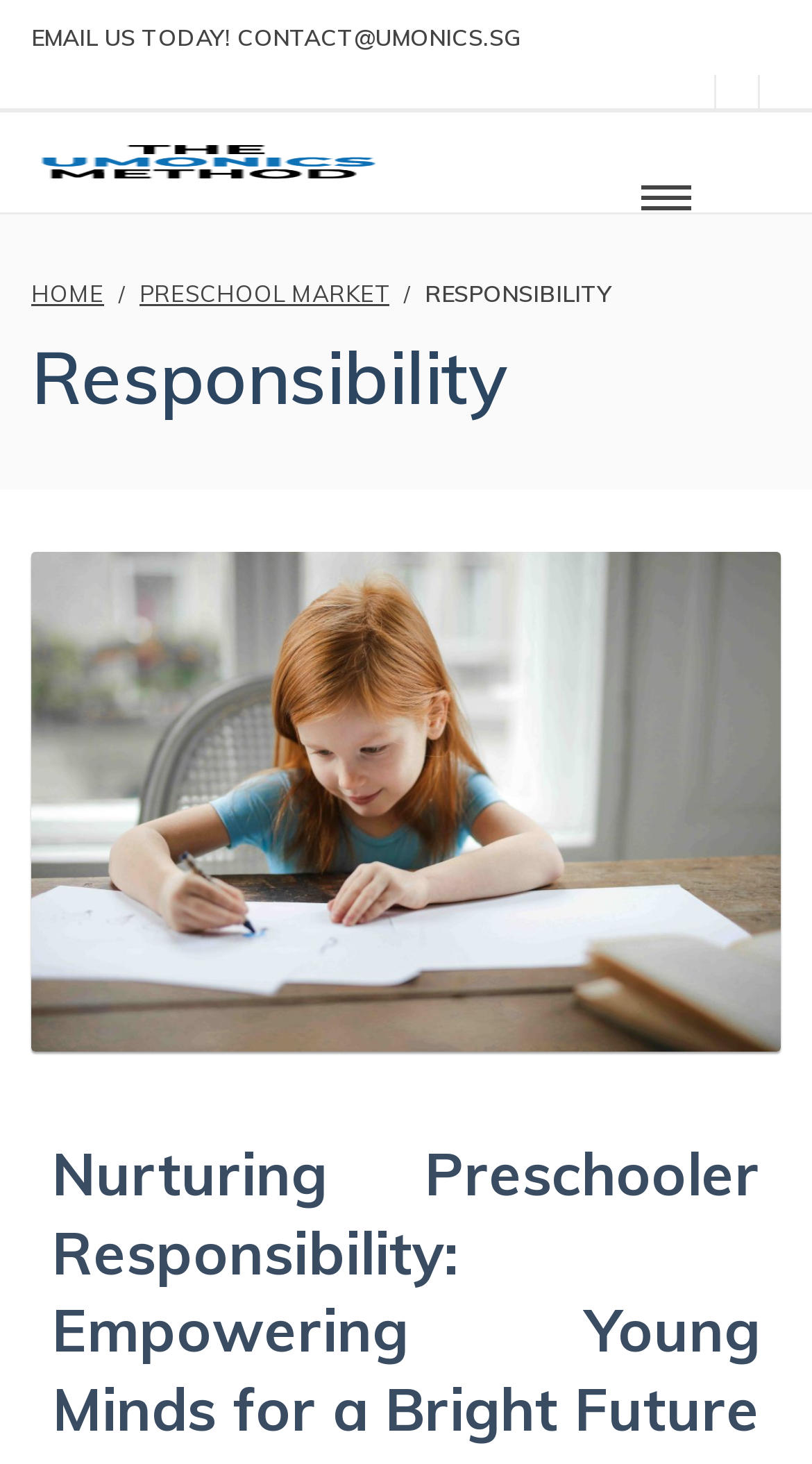What is the title of the main section?
Please provide a comprehensive and detailed answer to the question.

I looked at the heading element with the largest bounding box coordinates, which says 'Responsibility'.